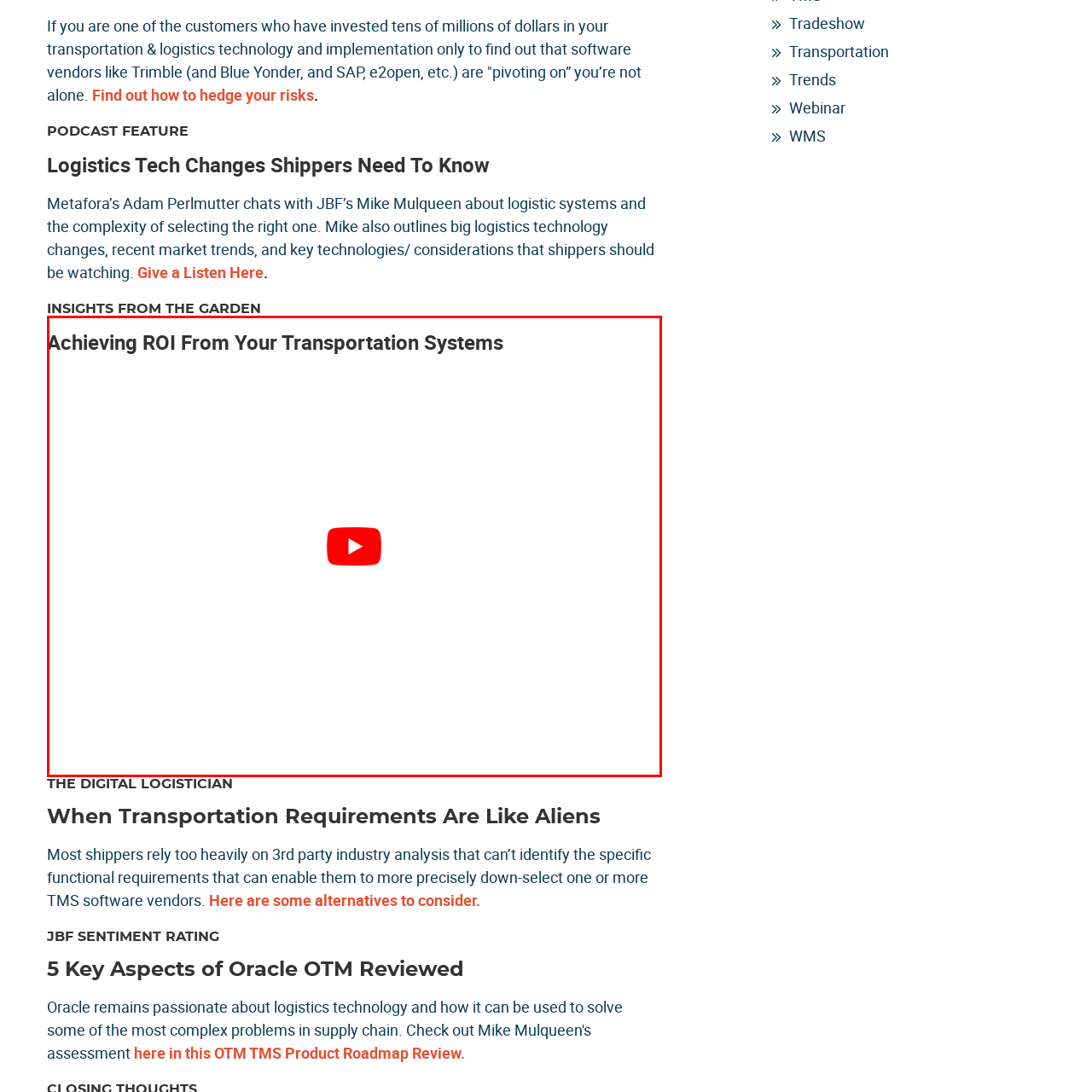Create a thorough description of the image portion outlined in red.

The image depicts a YouTube video player embedded within a webpage titled "Achieving ROI From Your Transportation Systems." This informative segment features insights from industry experts about optimizing return on investment in transportation technologies. A prominent red play button signifies the option to start the video, which promises to provide valuable knowledge for shippers on effectively navigating logistics technology changes and enhancing system efficiencies. The overall design reflects a professional and engaging focus on enhancing ROI for transportation systems.